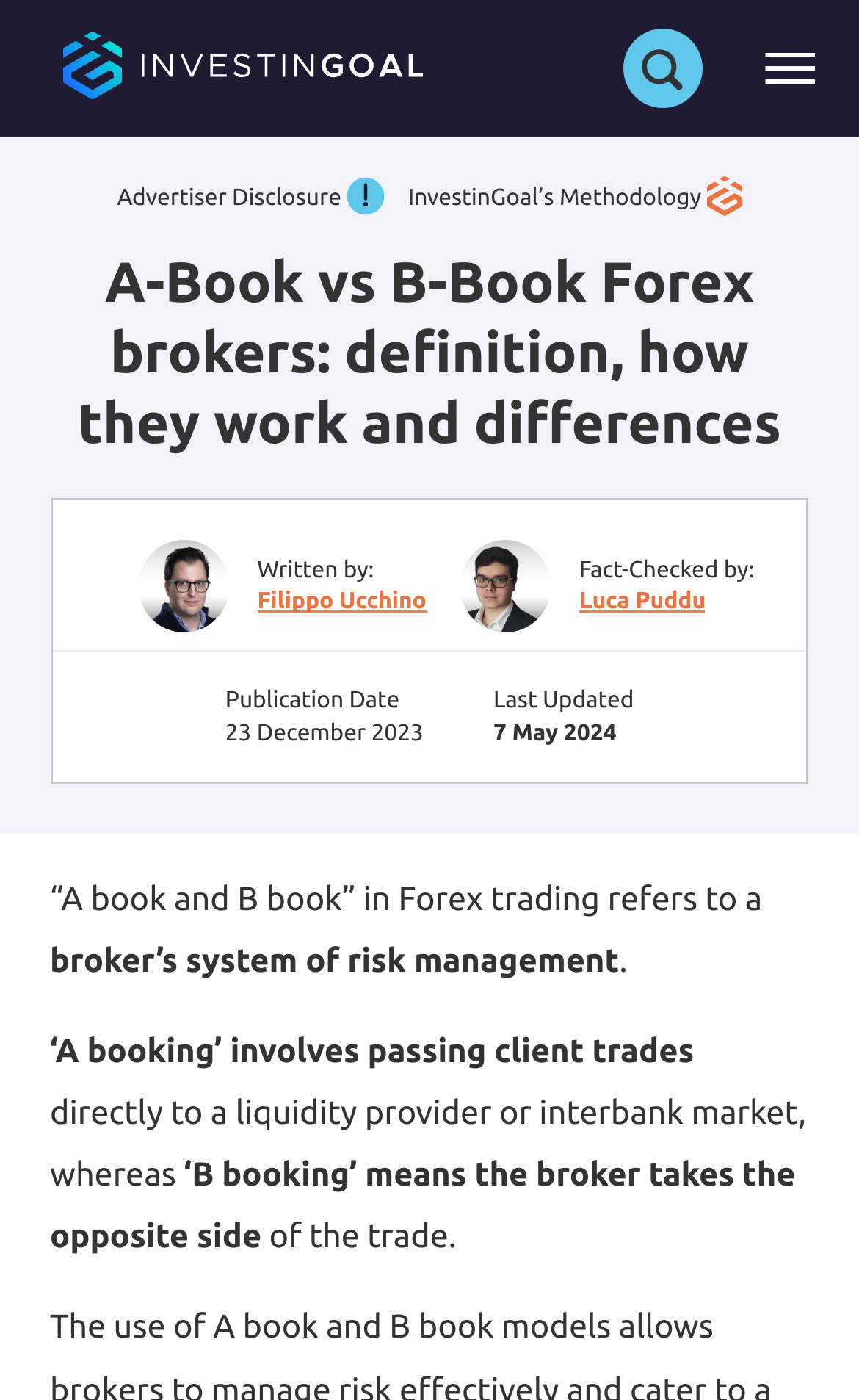What is the main title displayed on this webpage?

A-Book vs B-Book Forex brokers: definition, how they work and differences